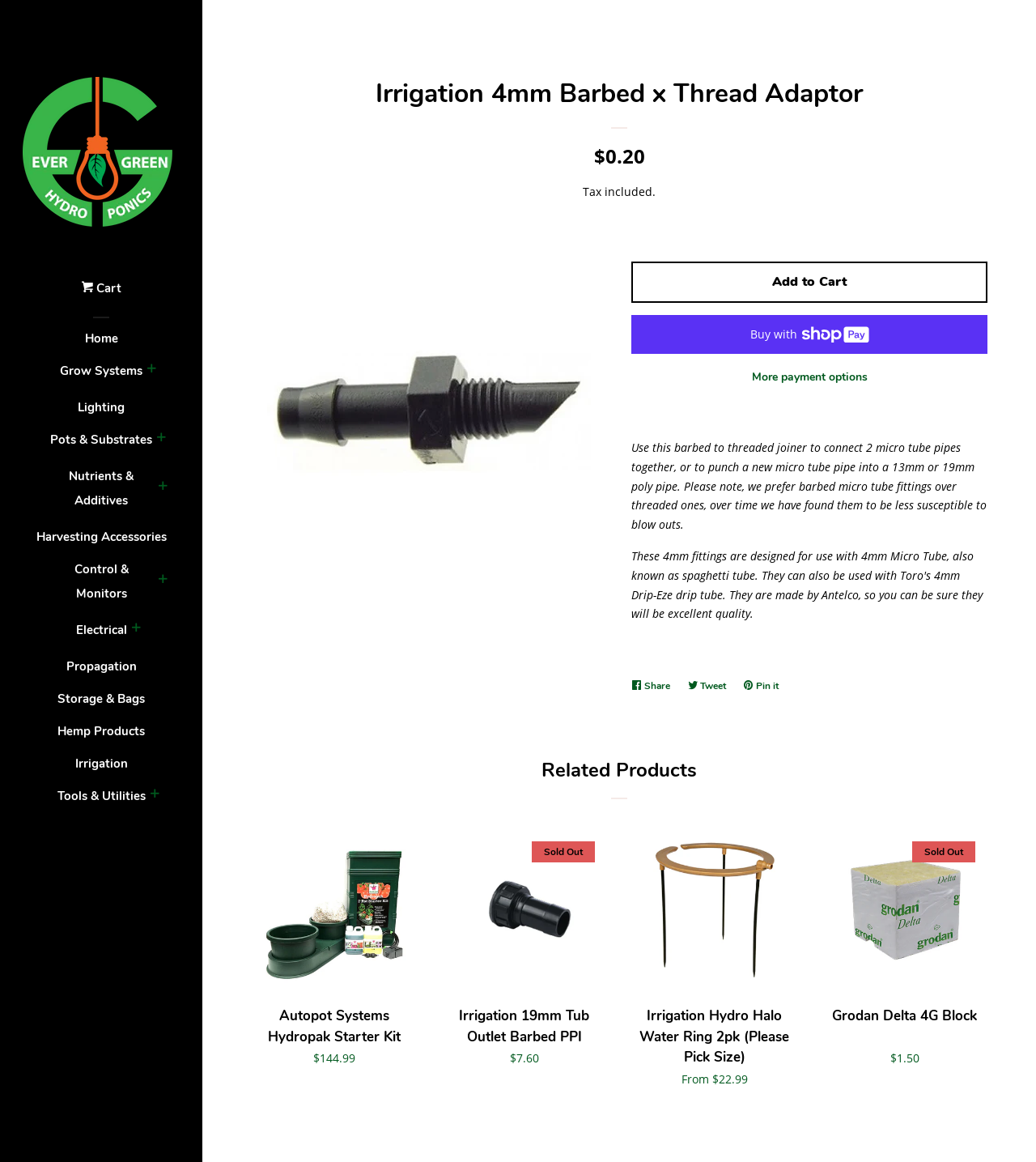How many related products are shown on the webpage?
Ensure your answer is thorough and detailed.

I counted the number of link elements with images below the heading 'Related Products' and found that there are 4 related products shown on the webpage.